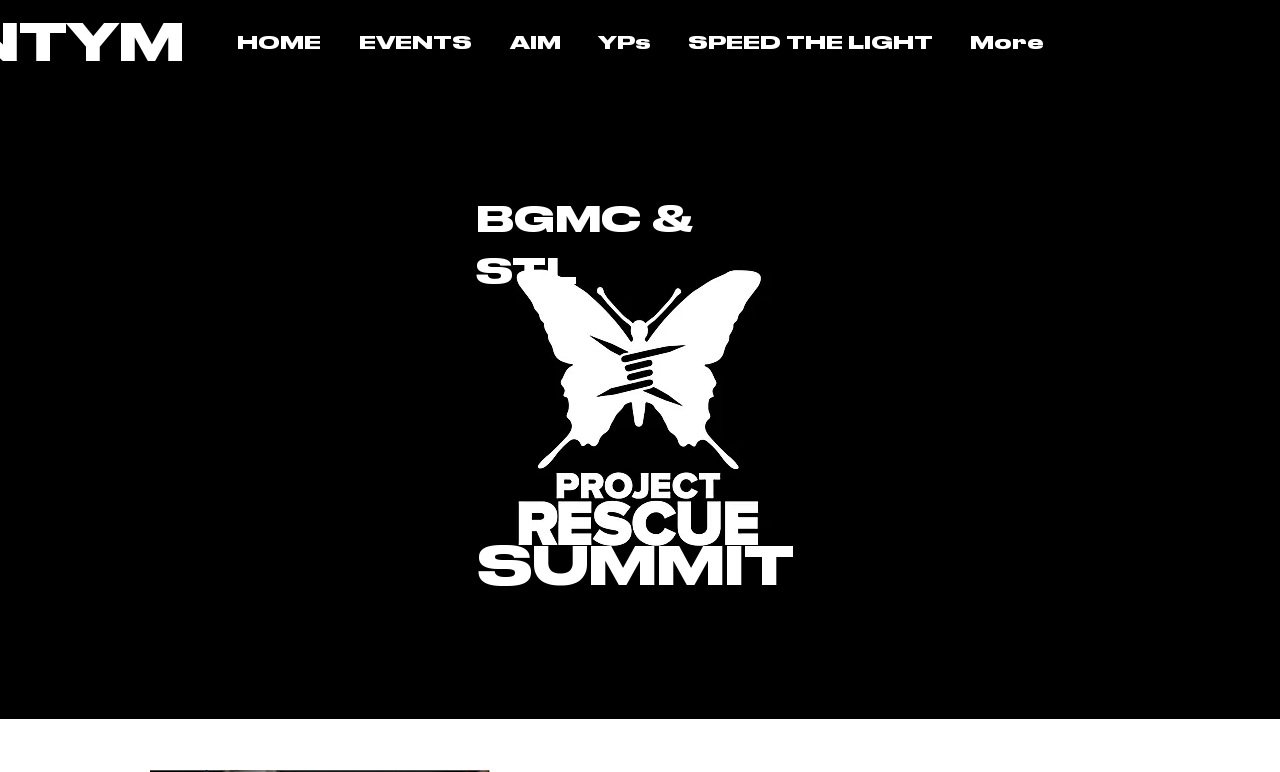Please extract the primary headline from the webpage.

Co-Founders of Project Rescue
David & Beth Grant